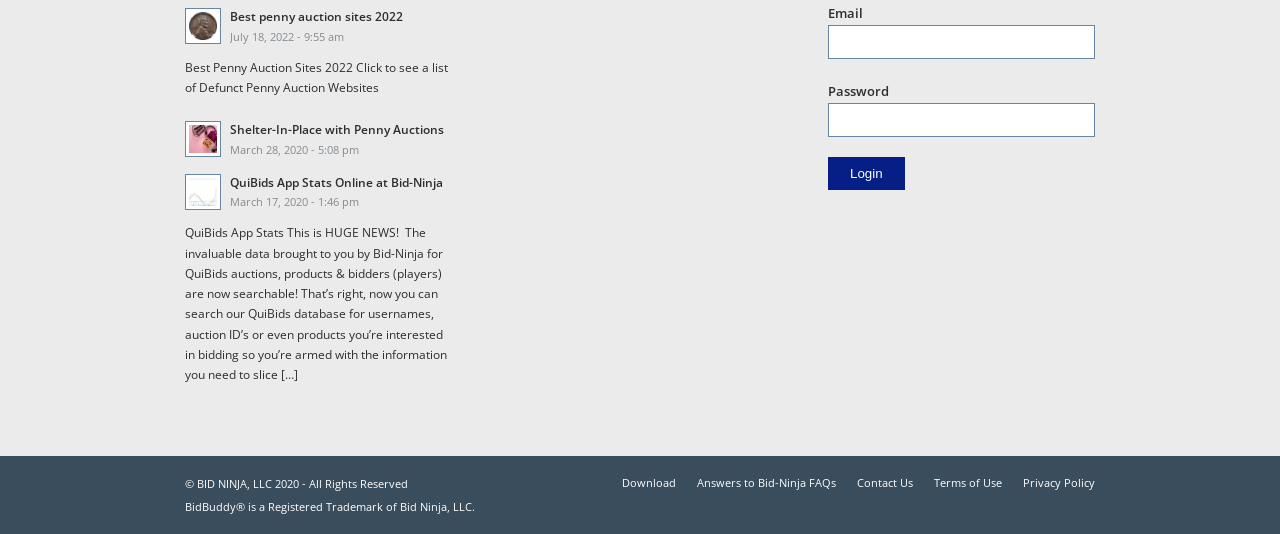Please answer the following question using a single word or phrase: 
How many login fields are there?

2